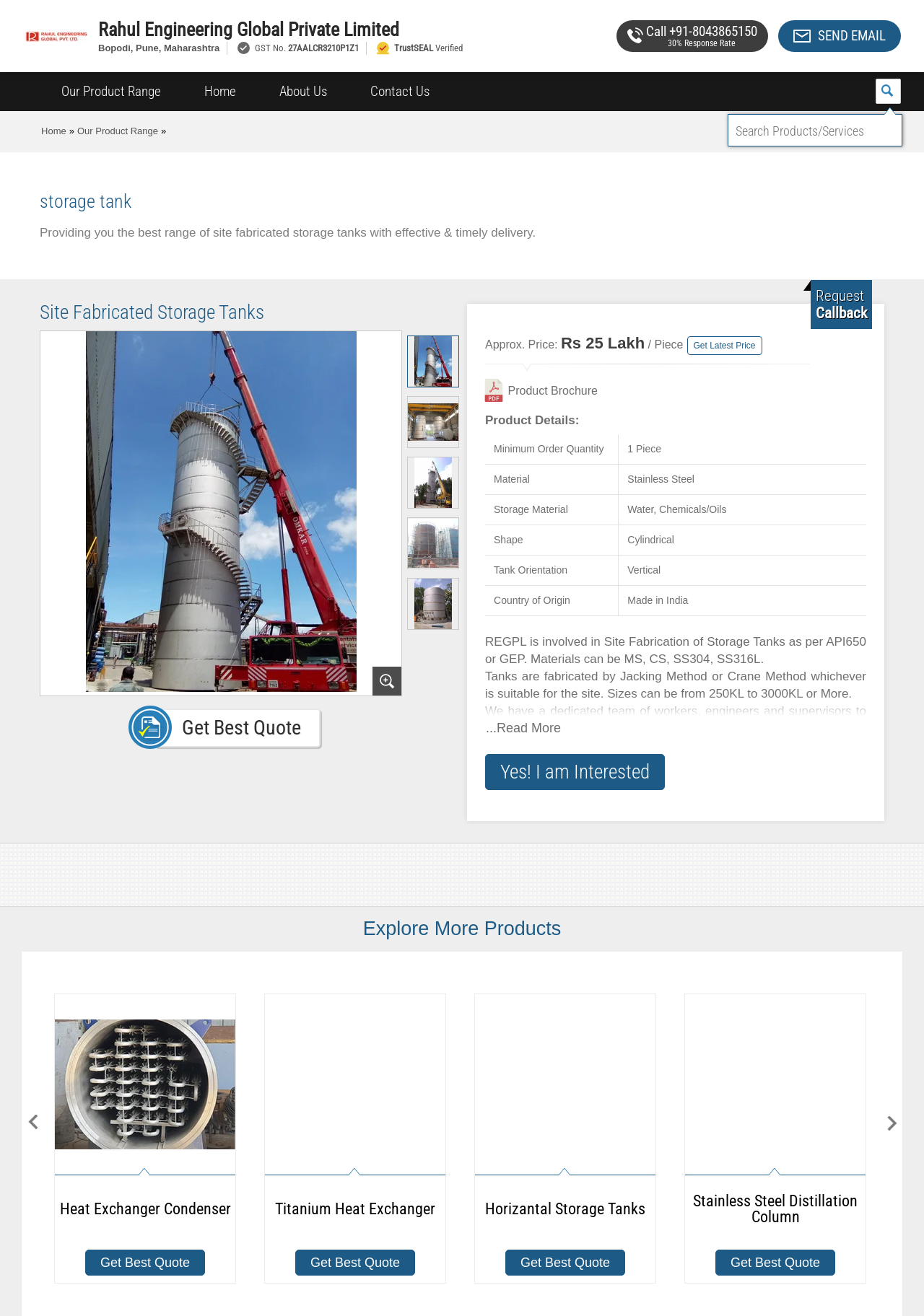Construct a comprehensive caption that outlines the webpage's structure and content.

This webpage is about Rahul Engineering Global Private Limited, a manufacturer of storage tanks, specifically site fabricated storage tanks. At the top of the page, there is a header section with the company's name and logo, along with a navigation menu that includes links to "Our Product Range", "Home", "About Us", and "Contact Us".

Below the header, there is a section that displays the company's address, GST number, and a TrustSEAL verification badge. This section also includes a call-to-action button to send an email and a phone number to call.

The main content of the page is divided into two sections. The first section is a brief introduction to the company's product, site fabricated storage tanks, with a heading and a short paragraph describing the product. Below this, there are six images showcasing different types of storage tanks.

The second section provides more detailed information about the product, including its price, which is approximately Rs 25 lakh per piece. There is also a table that lists the product's specifications, such as minimum order quantity, material, storage material, shape, and tank orientation. Additionally, there are three paragraphs of text that describe the company's expertise in site fabrication, its team of workers and engineers, and its previous clients.

At the bottom of the page, there is a section that provides additional information about the product, including its production capacity, delivery time, and packaging details. There is also a call-to-action button to request a callback from the company.